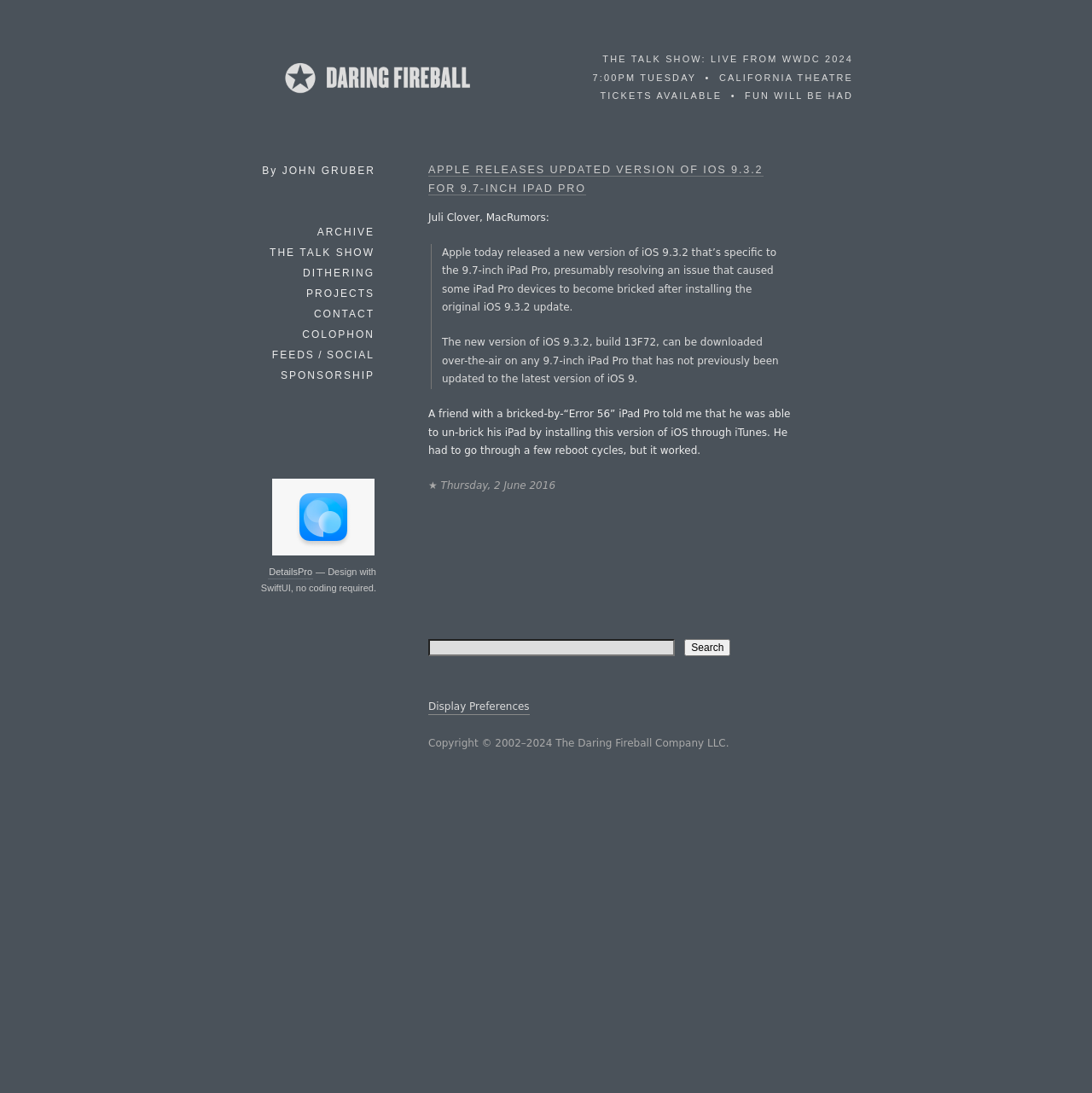From the webpage screenshot, predict the bounding box of the UI element that matches this description: "Dithering".

[0.277, 0.241, 0.344, 0.258]